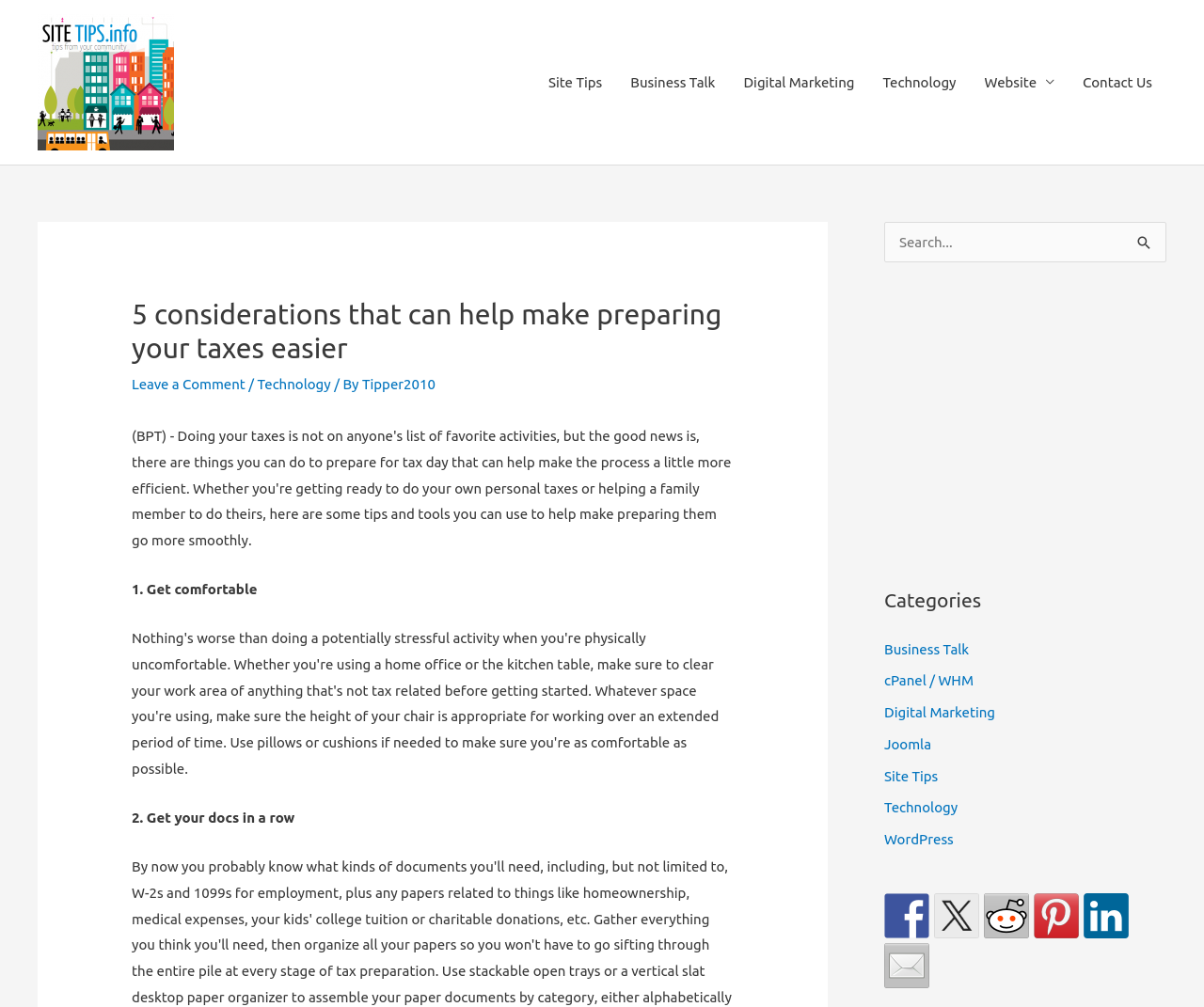Using the format (top-left x, top-left y, bottom-right x, bottom-right y), and given the element description, identify the bounding box coordinates within the screenshot: title="Pin it with Pinterest"

[0.859, 0.887, 0.896, 0.932]